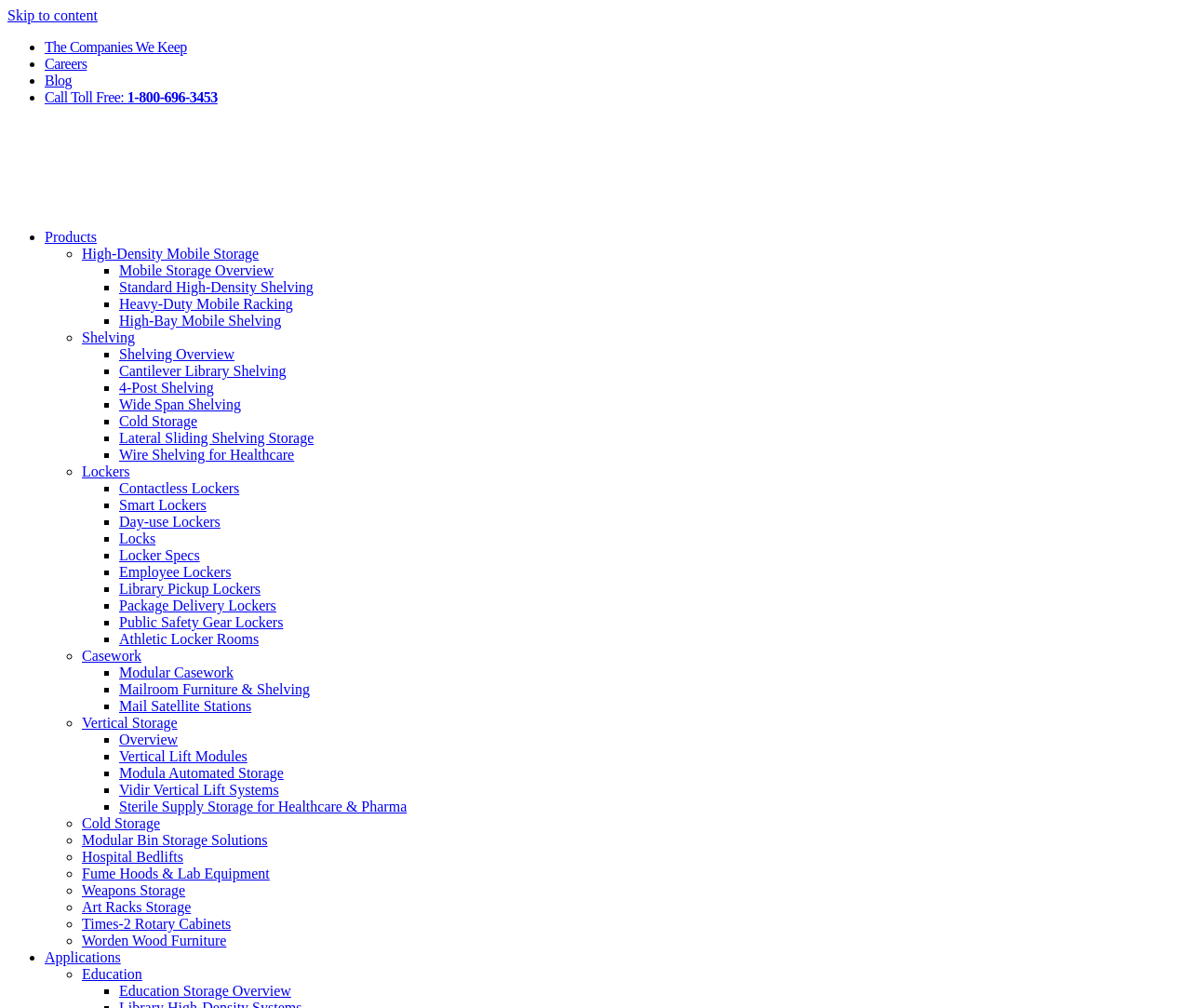What is the main category of 'Times 2 Rotary Cabinets'?
From the screenshot, supply a one-word or short-phrase answer.

Products